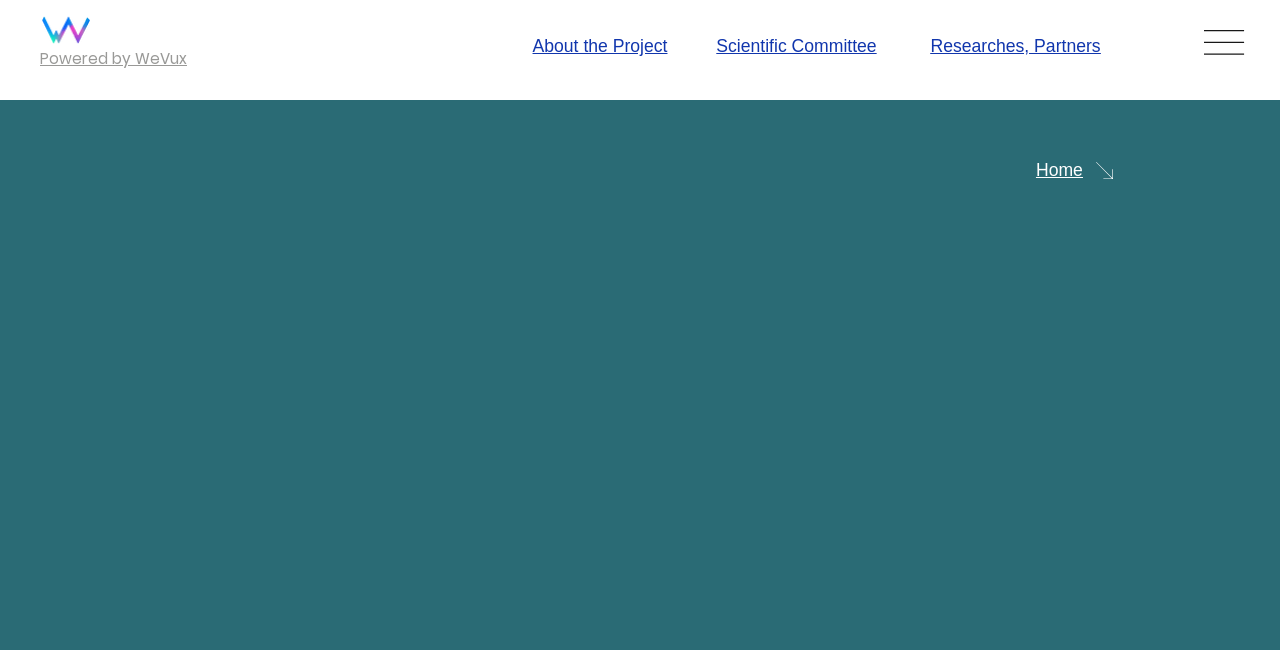What is Nanollose’s sustainable fibre derived from?
Give a detailed response to the question by analyzing the screenshot.

According to the webpage, Nanollose’s sustainable Tree-Free Fibre is derived using microbes that convert waste products into microbial cellulose.